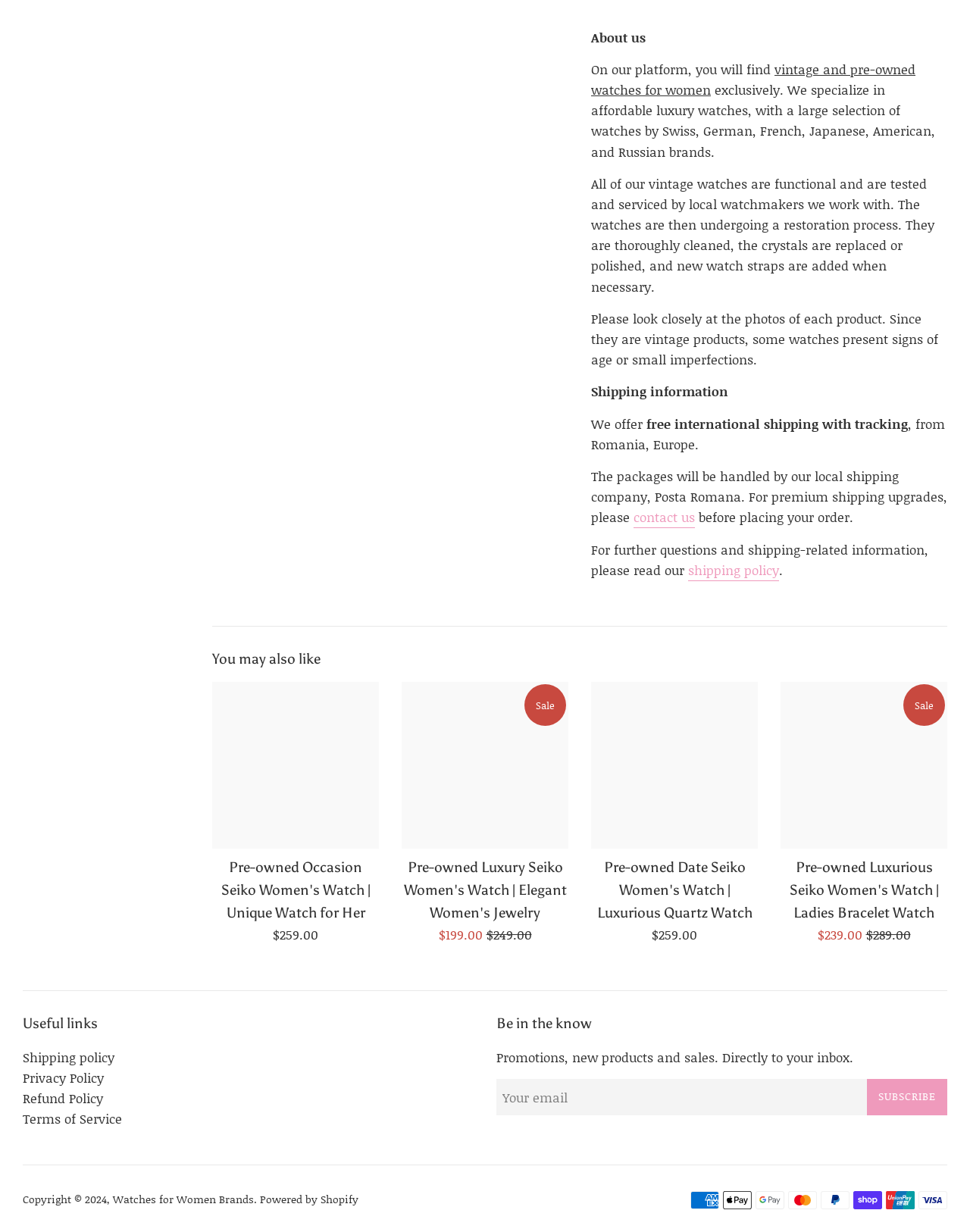Specify the bounding box coordinates of the region I need to click to perform the following instruction: "read shipping policy". The coordinates must be four float numbers in the range of 0 to 1, i.e., [left, top, right, bottom].

[0.709, 0.455, 0.803, 0.472]